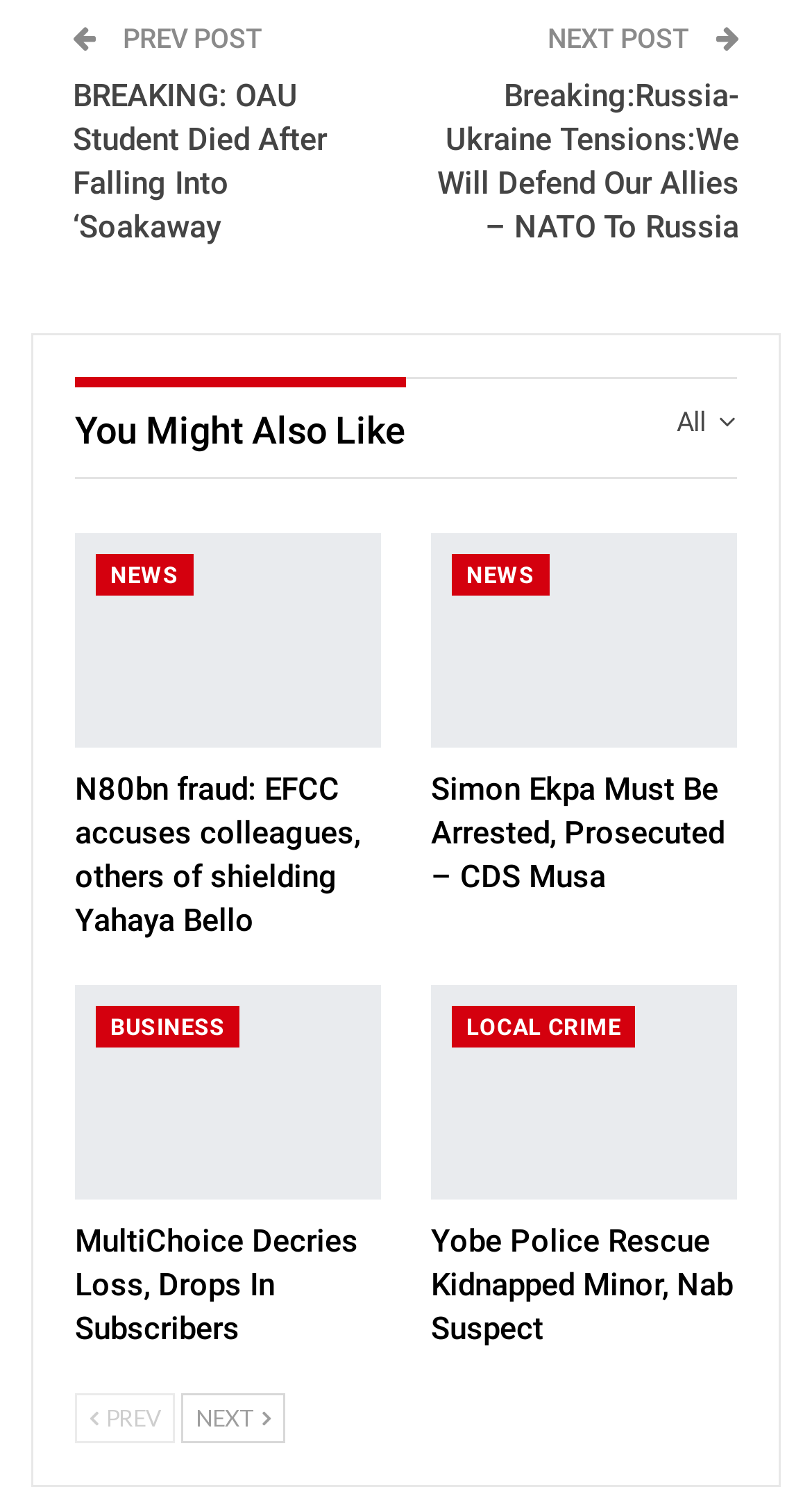Please locate the bounding box coordinates of the element's region that needs to be clicked to follow the instruction: "Browse the 'LOCAL CRIME' section". The bounding box coordinates should be provided as four float numbers between 0 and 1, i.e., [left, top, right, bottom].

[0.556, 0.675, 0.783, 0.703]